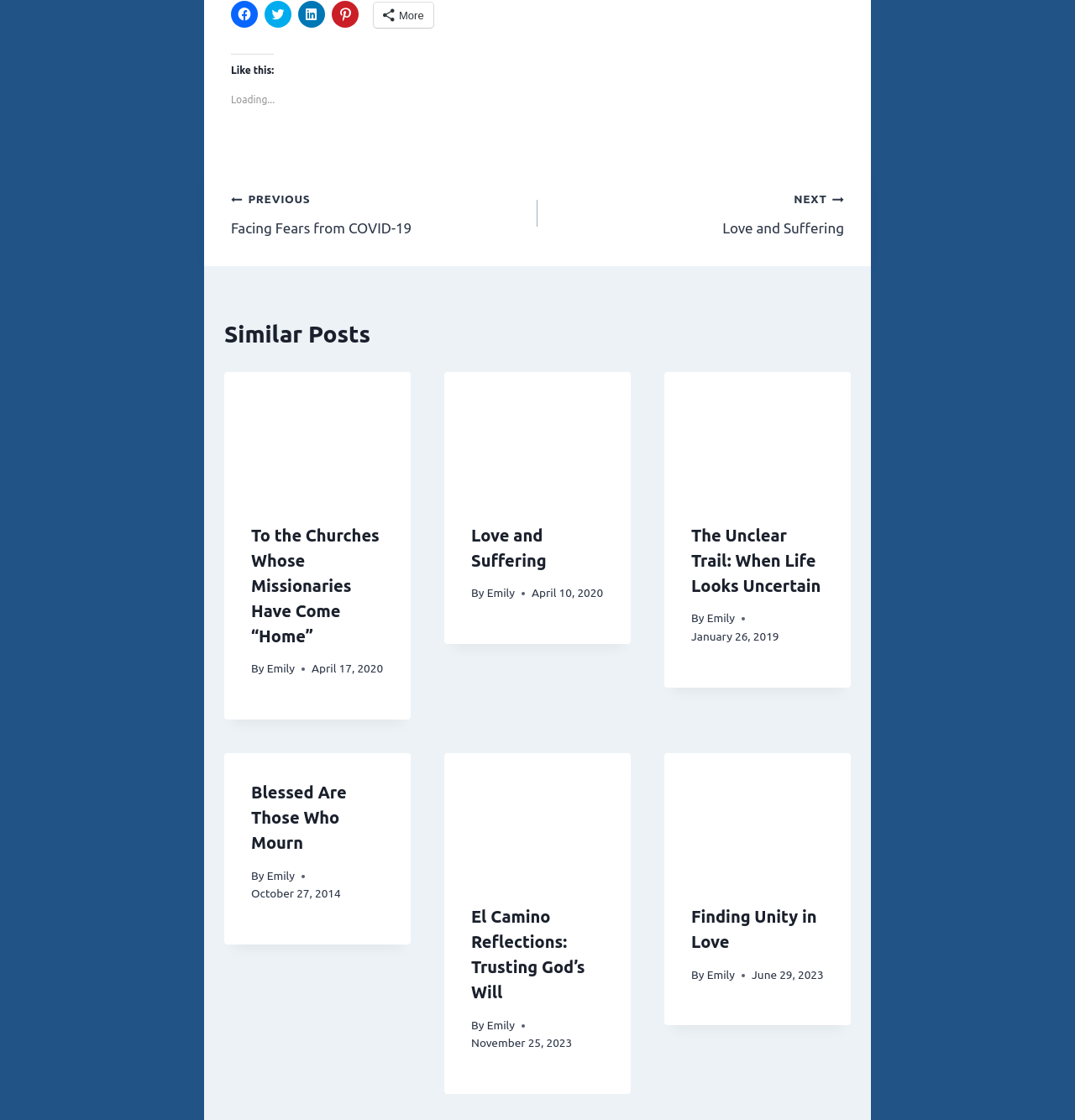Who is the author of the latest article?
Refer to the image and answer the question using a single word or phrase.

Emily